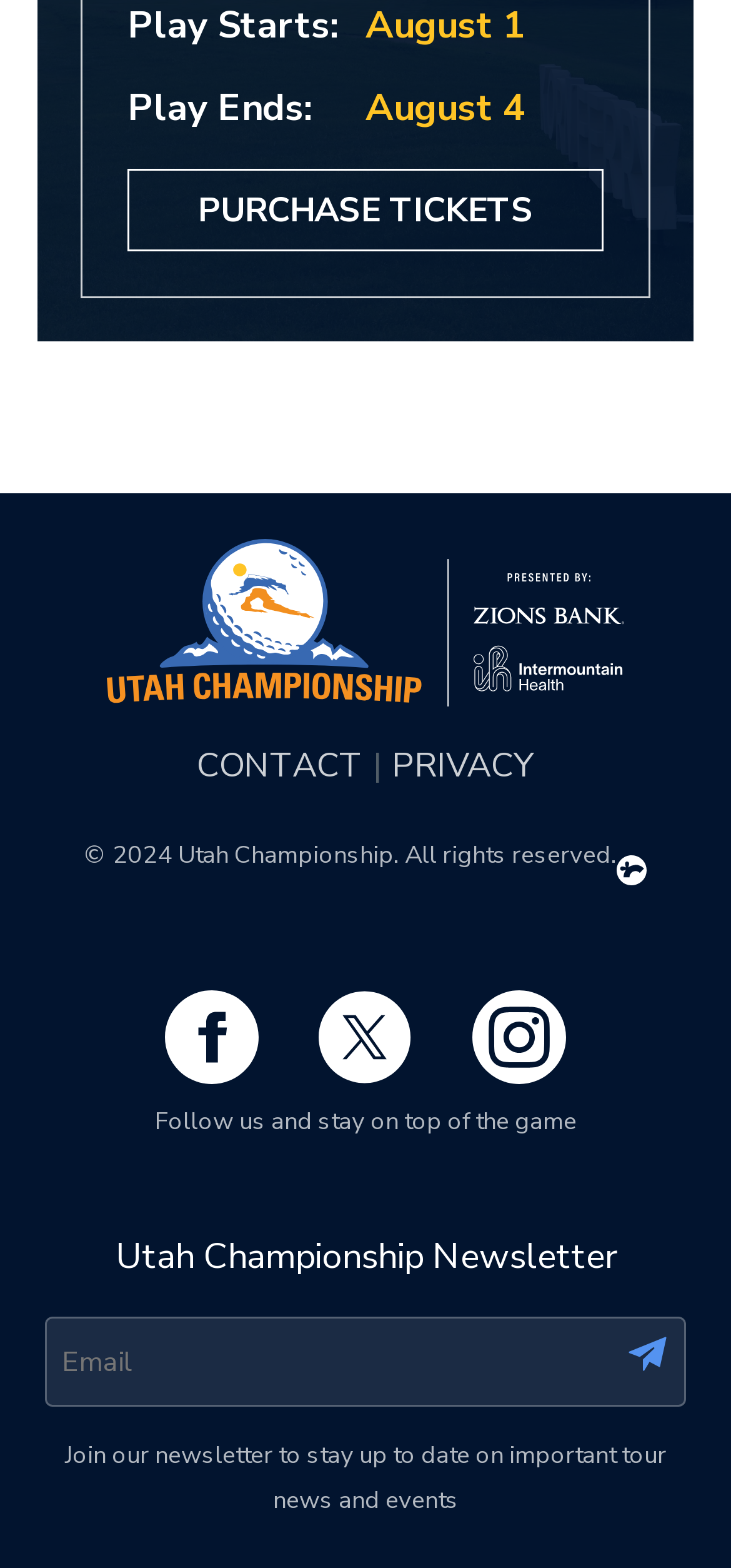Find the bounding box coordinates of the element I should click to carry out the following instruction: "Subscribe to the newsletter".

[0.062, 0.84, 0.938, 0.897]